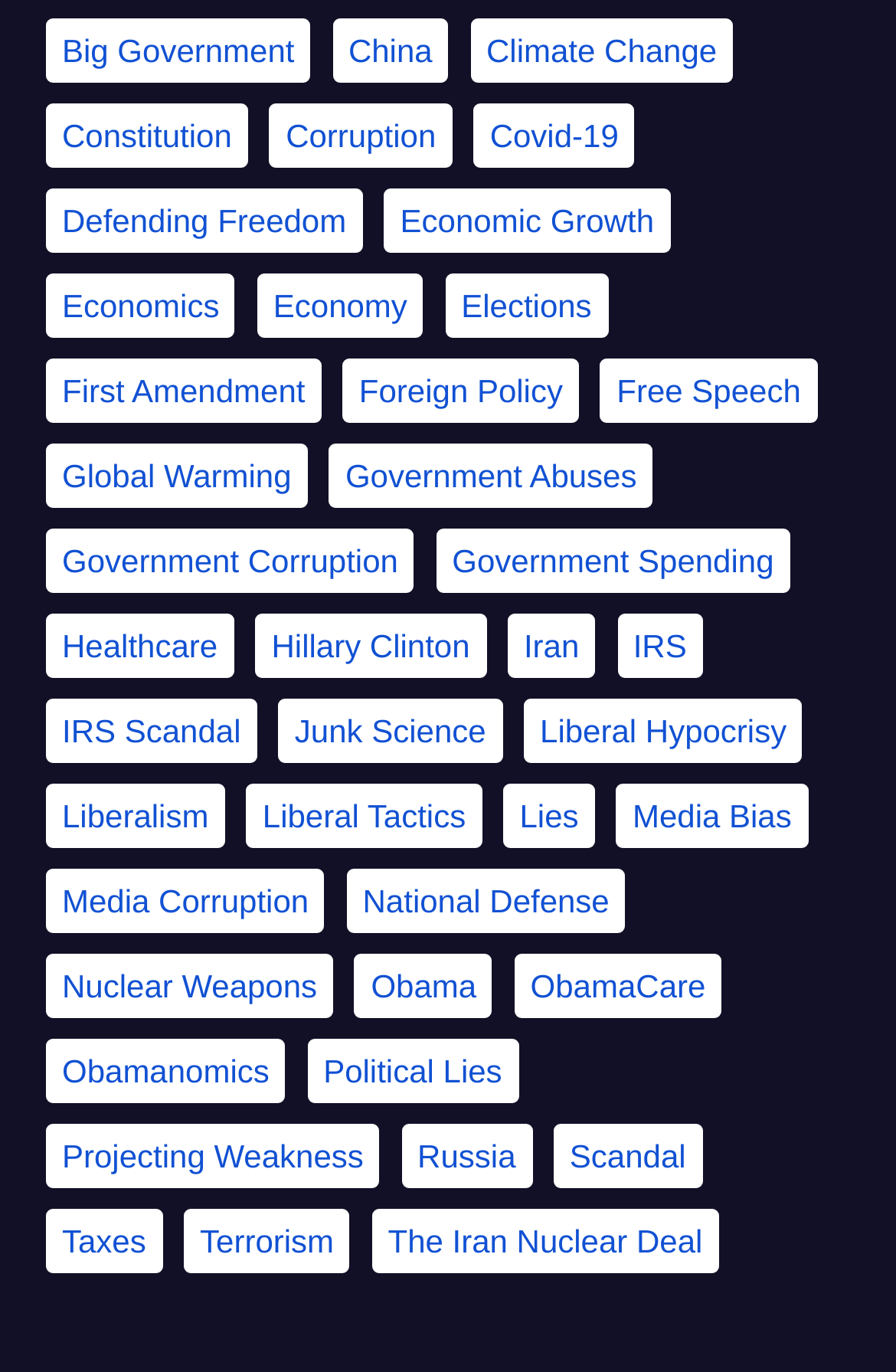What is the topic of the link below 'Economic growth'?
Please provide a single word or phrase as the answer based on the screenshot.

Economics